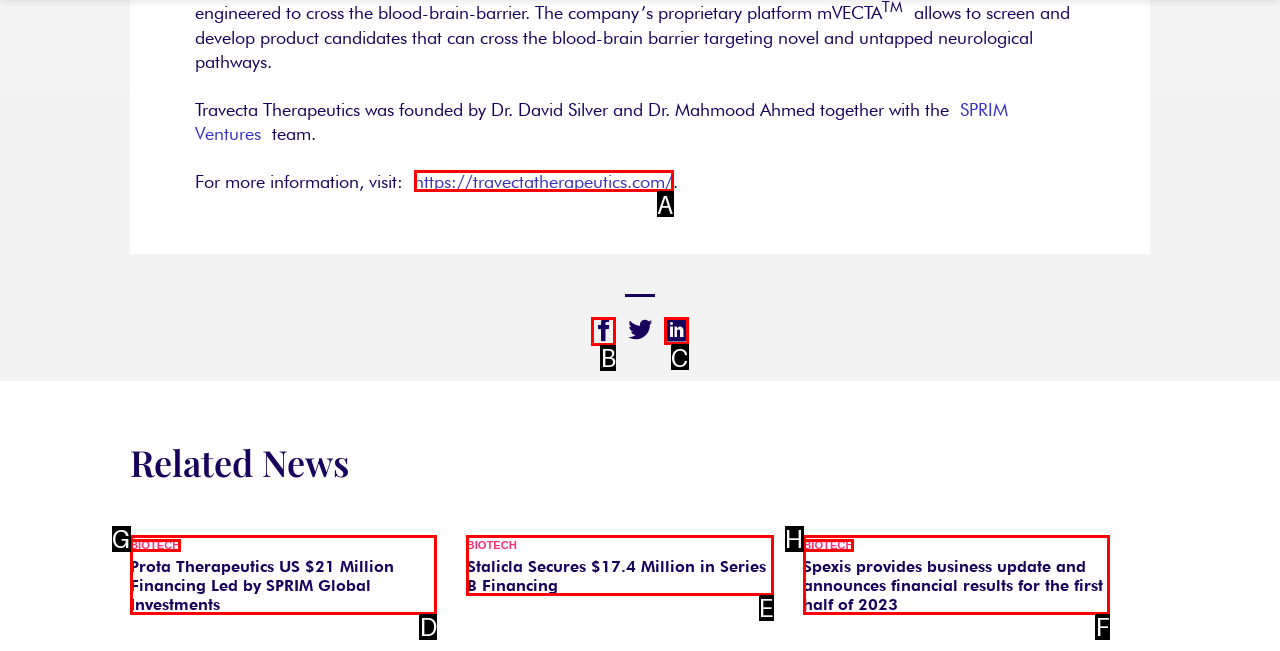Determine which HTML element to click to execute the following task: Share on Facebook Answer with the letter of the selected option.

B